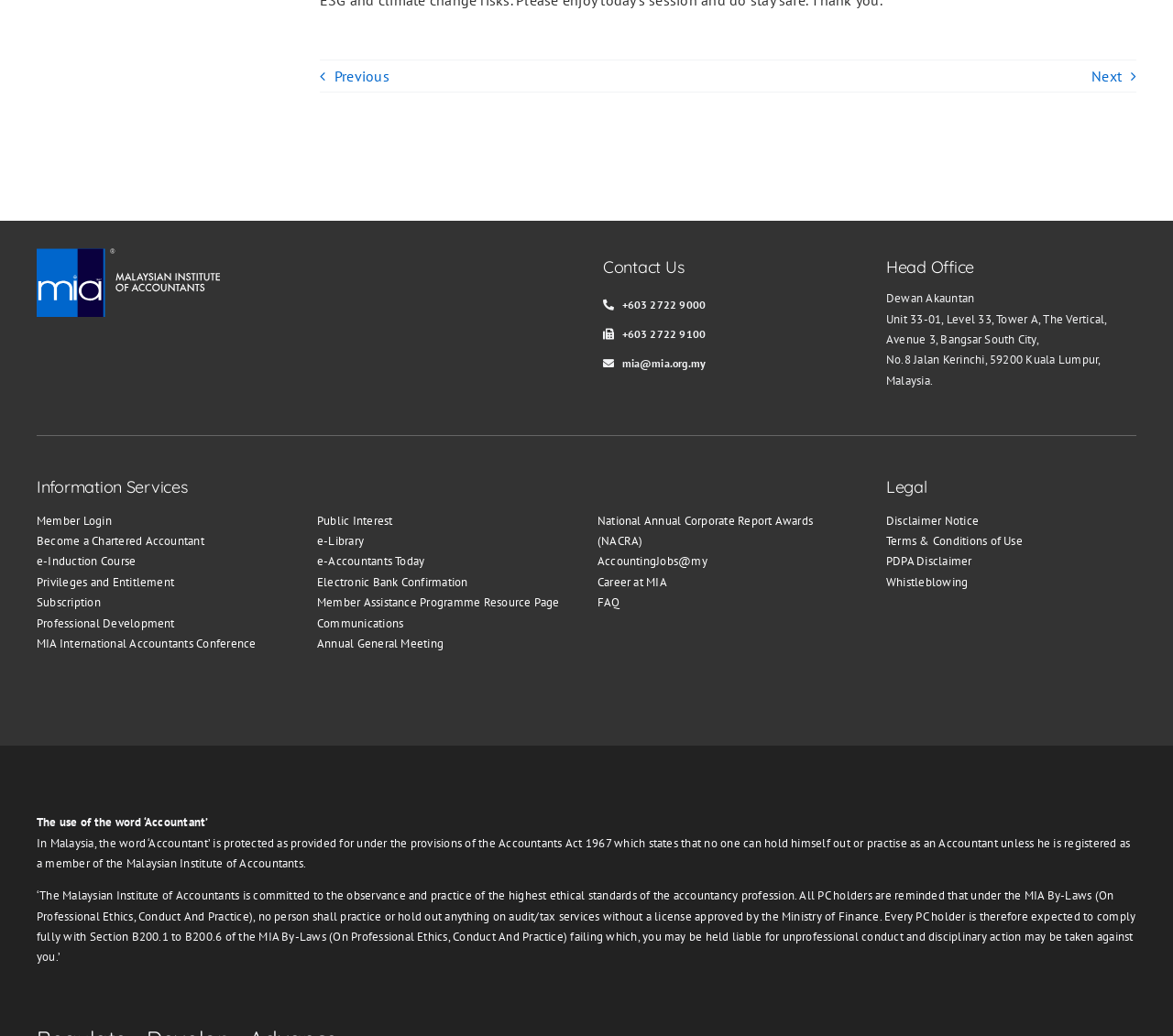What is the address of the head office?
Utilize the information in the image to give a detailed answer to the question.

I found the address of the head office by looking at the 'Head Office' section, where it is listed as 'No.8 Jalan Kerinchi, 59200 Kuala Lumpur, Malaysia'.